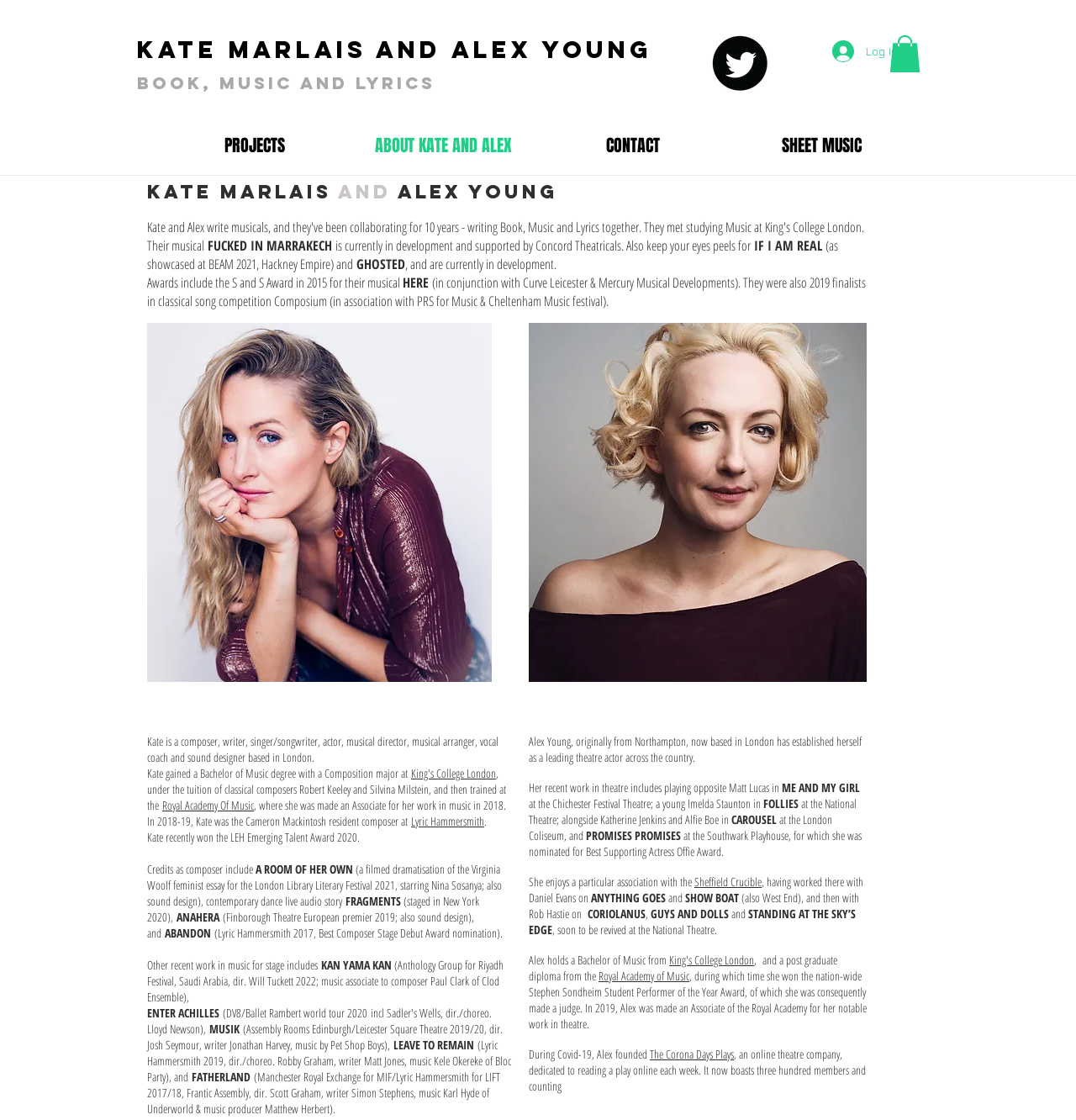Generate the text content of the main heading of the webpage.

Kate Marlais AND Alex Young